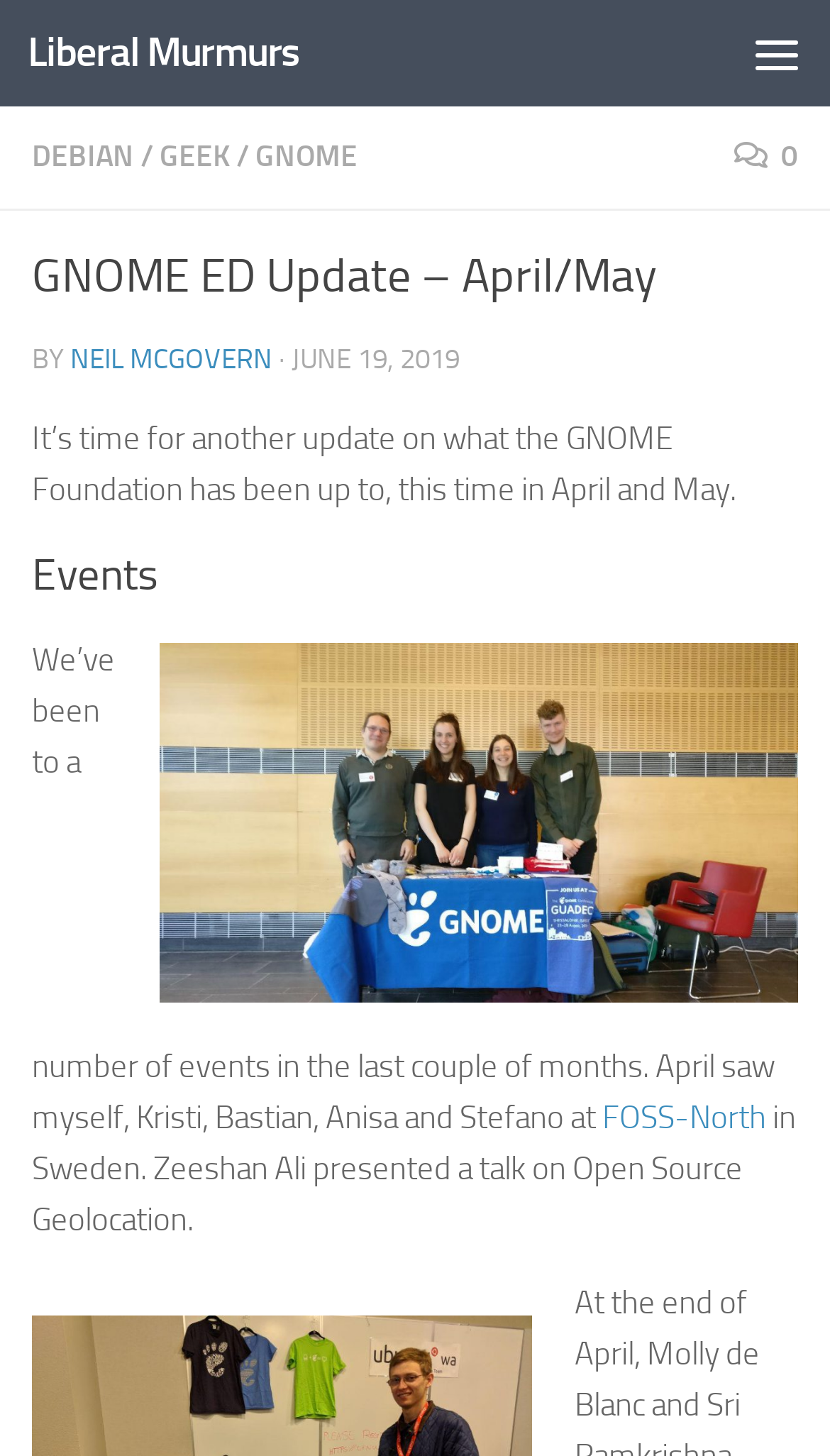Given the description of a UI element: "Liberal Murmurs", identify the bounding box coordinates of the matching element in the webpage screenshot.

[0.033, 0.0, 0.36, 0.073]